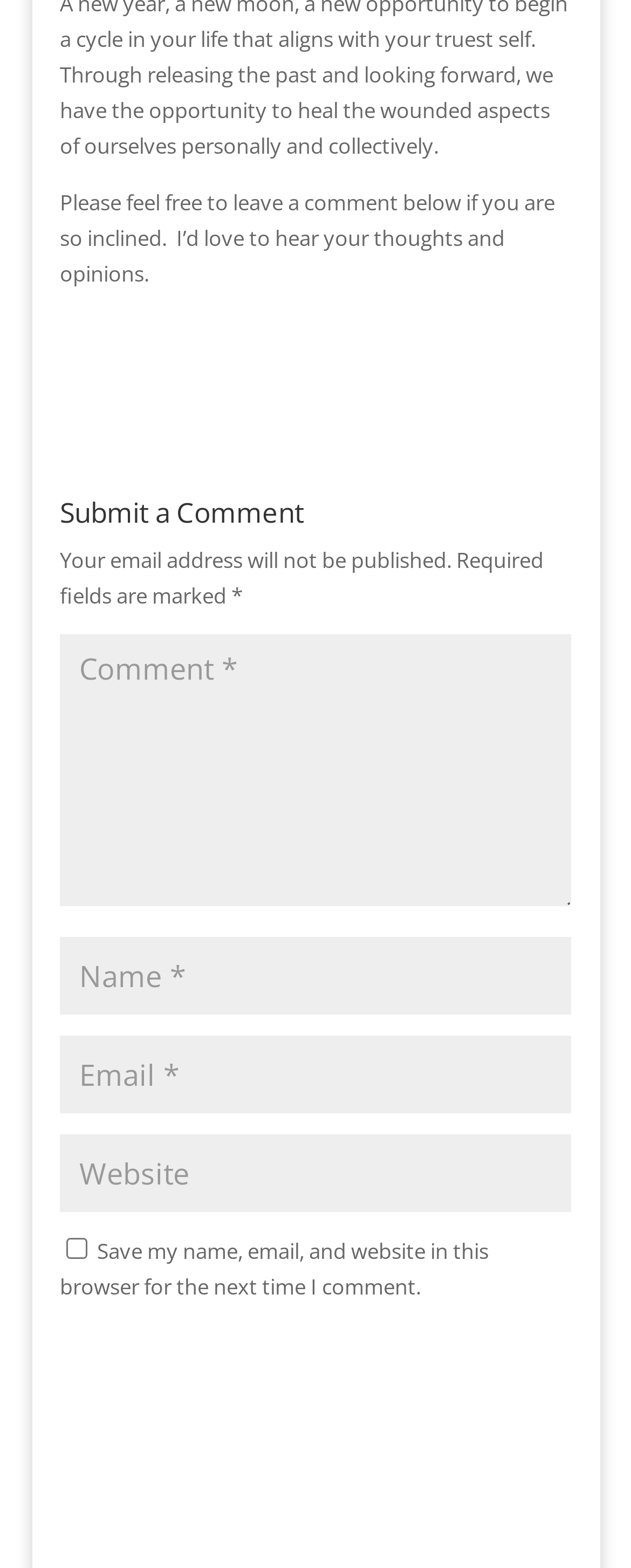What is the label of the first textbox?
Carefully examine the image and provide a detailed answer to the question.

The label of the first textbox can be found by looking at the static text 'Comment *' which is associated with the textbox.